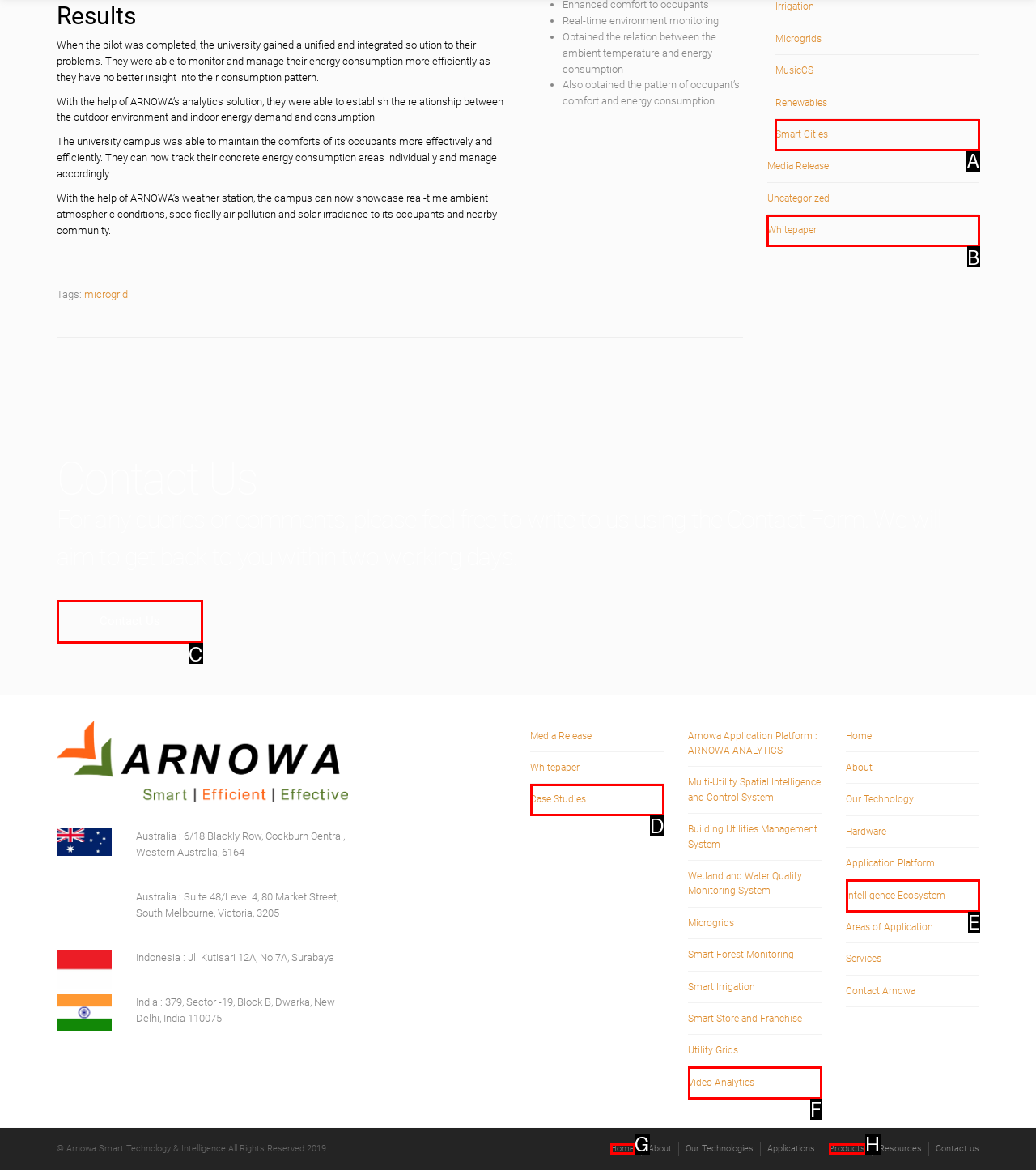Identify which lettered option completes the task: View 'Case Studies'. Provide the letter of the correct choice.

D